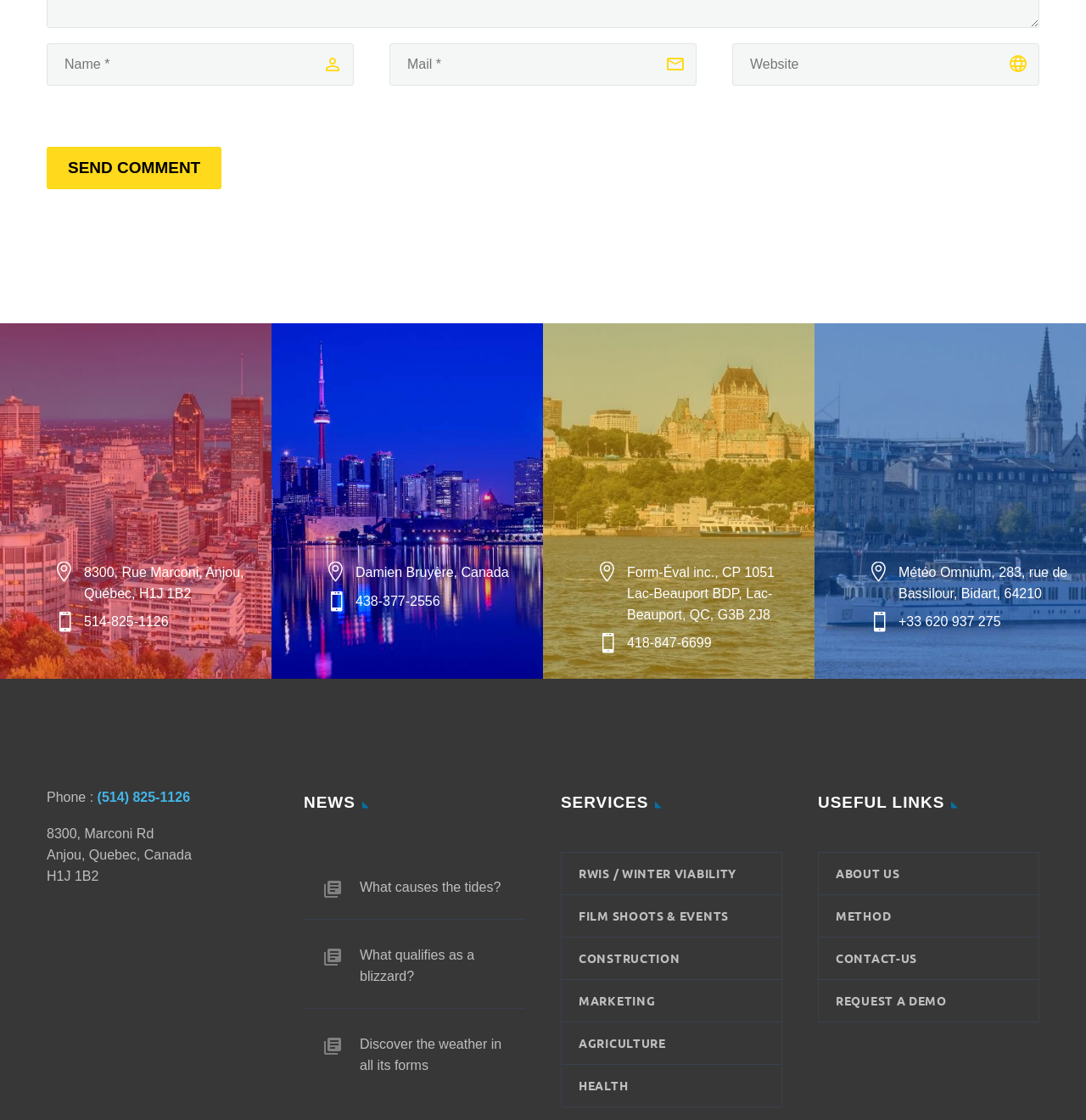Determine the bounding box coordinates of the clickable region to carry out the instruction: "View contact information for Montréal, Canada".

[0.051, 0.398, 0.234, 0.478]